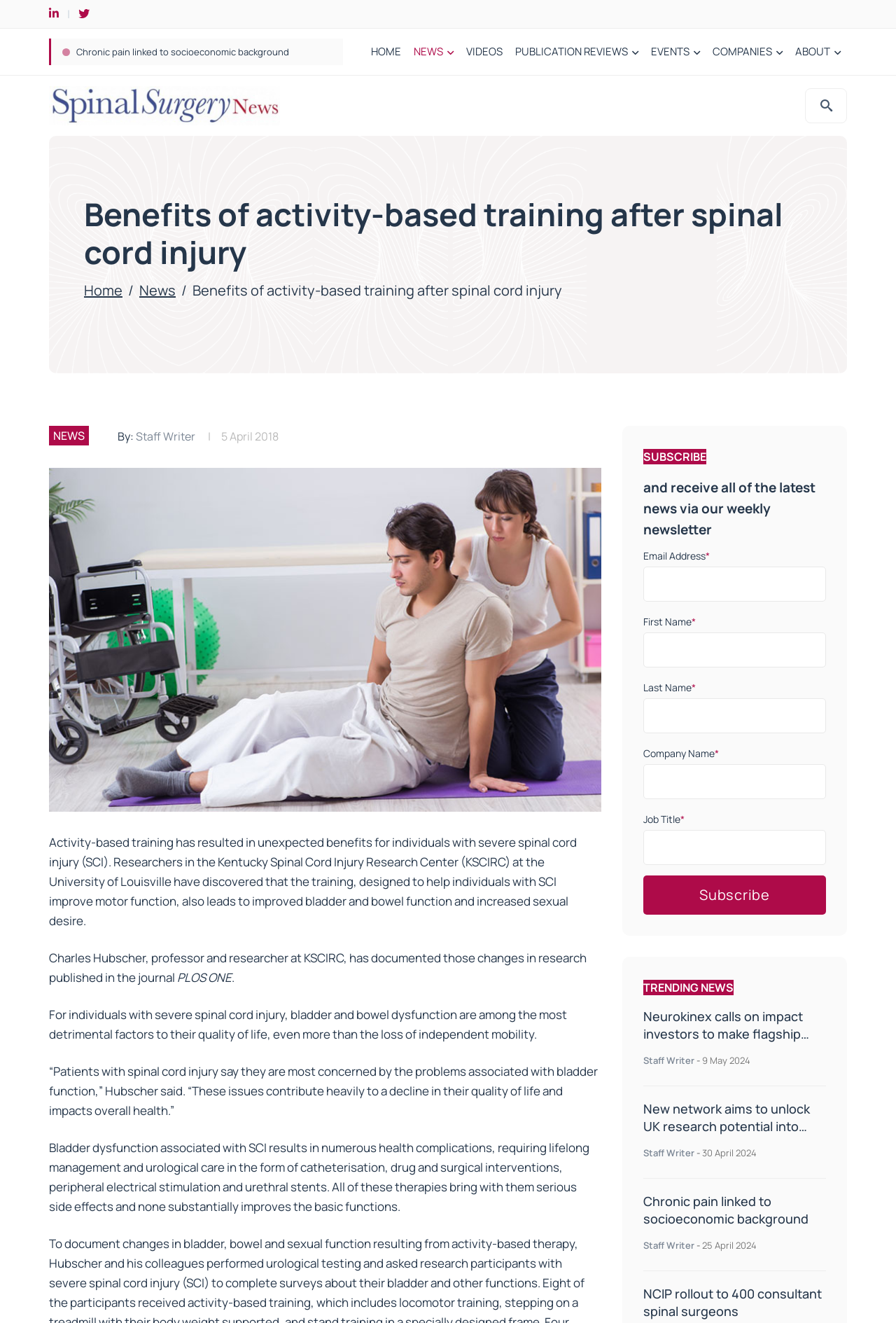Please provide the bounding box coordinates for the UI element as described: "alt="Spinal Surgery News"". The coordinates must be four floats between 0 and 1, represented as [left, top, right, bottom].

[0.055, 0.065, 0.312, 0.095]